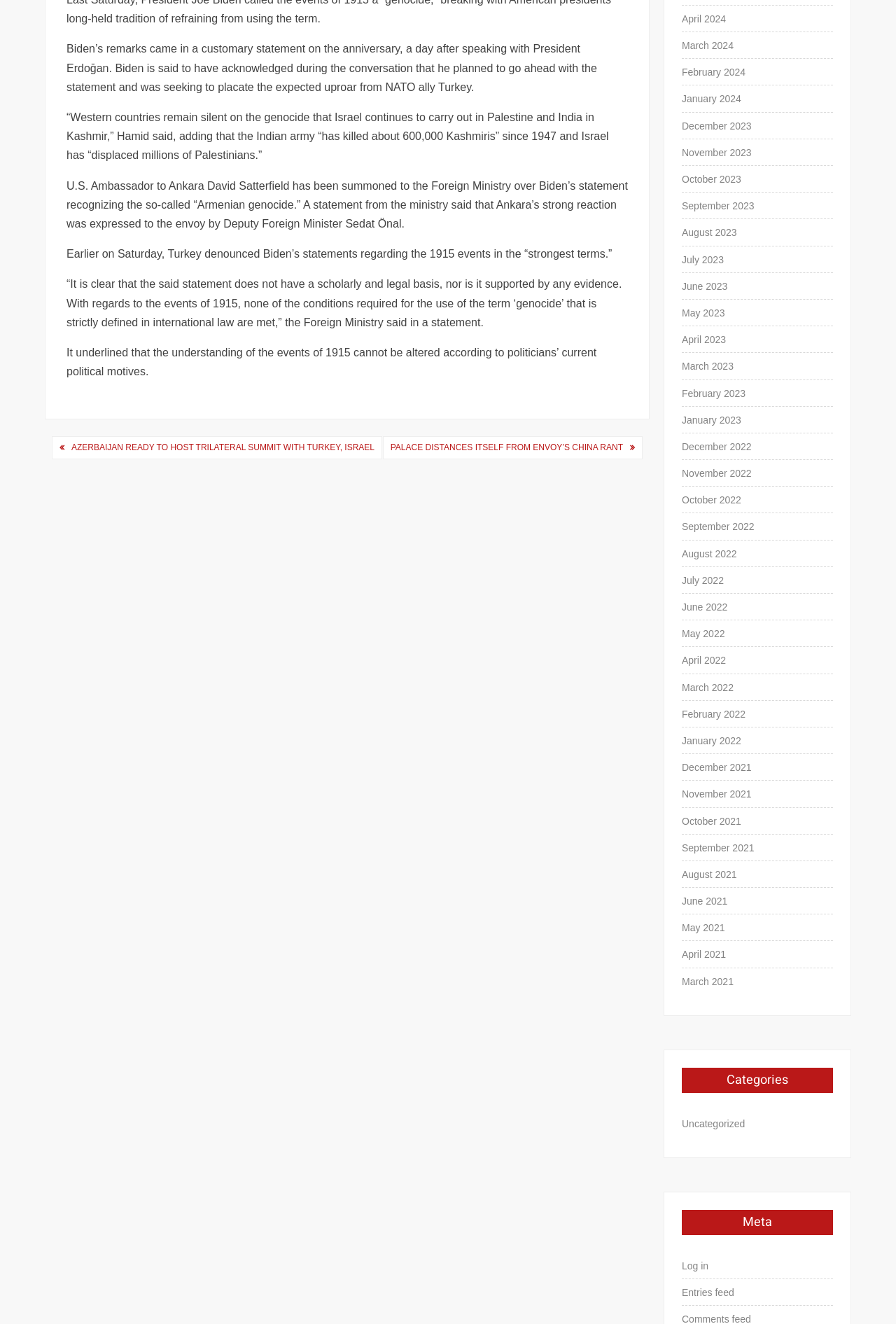Please identify the bounding box coordinates of the element's region that I should click in order to complete the following instruction: "View 'AZERBAIJAN READY TO HOST TRILATERAL SUMMIT WITH TURKEY, ISRAEL' post". The bounding box coordinates consist of four float numbers between 0 and 1, i.e., [left, top, right, bottom].

[0.072, 0.33, 0.426, 0.346]